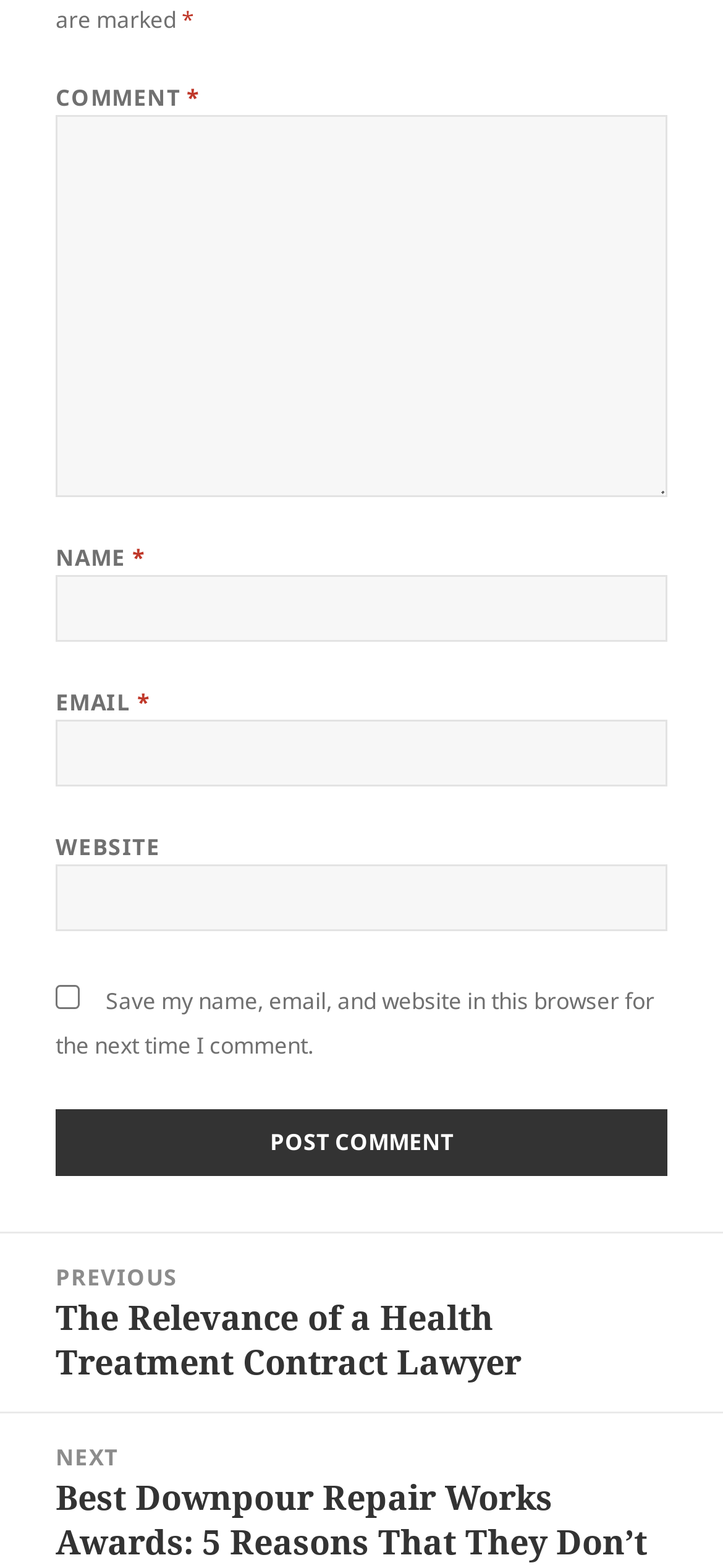Using the description "aria-label="Email Address" name="email" placeholder="Email Address"", locate and provide the bounding box of the UI element.

None